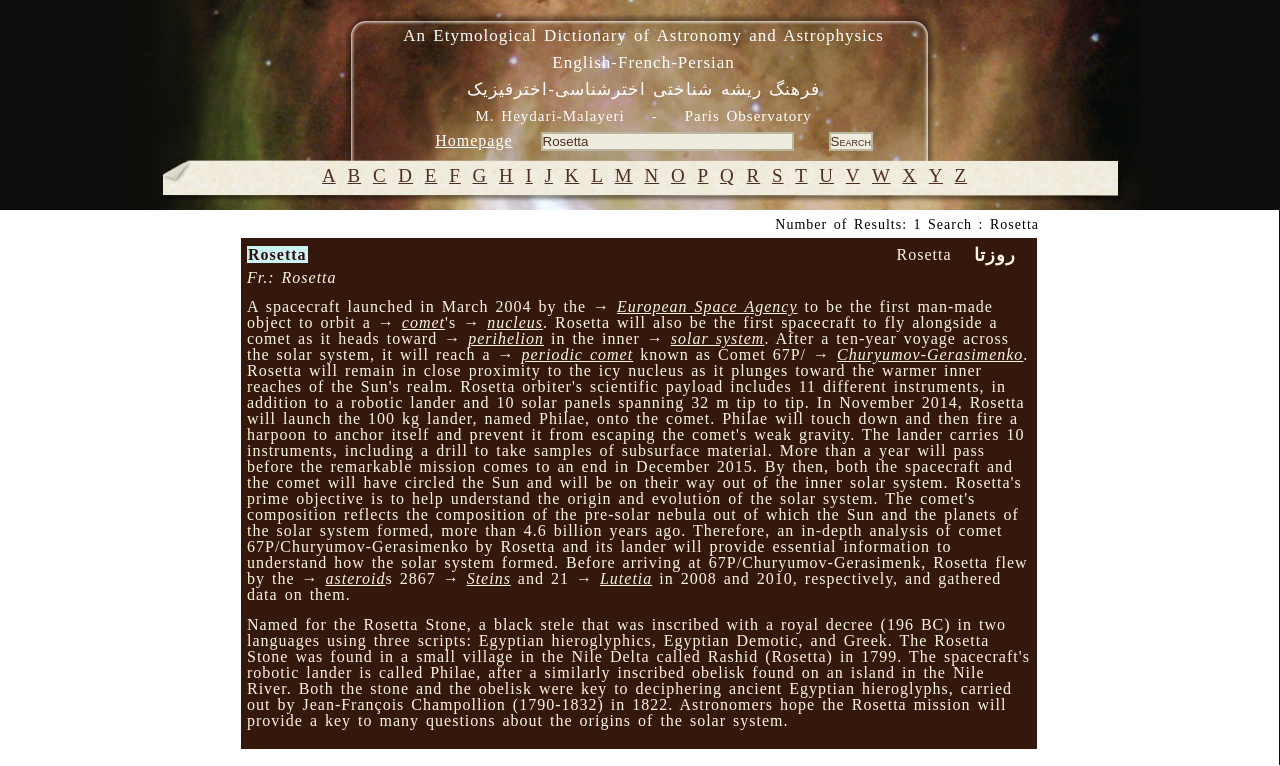Carefully examine the image and provide an in-depth answer to the question: What is the name of the robotic lander on Rosetta?

The answer can be found in the text description of the webpage, which mentions that the robotic lander on Rosetta is called Philae, after a similarly inscribed obelisk found on an island in the Nile River.